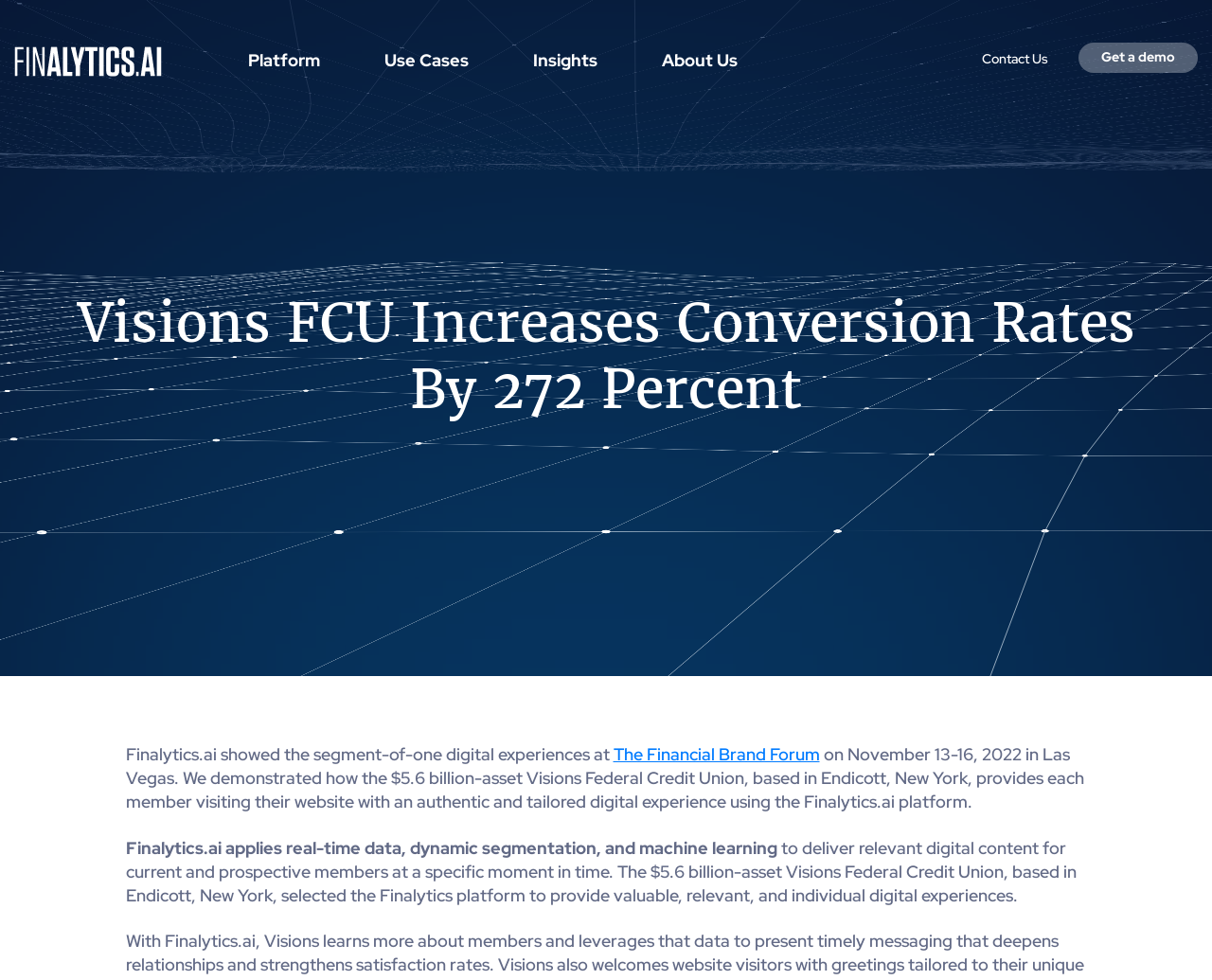Give a detailed account of the webpage's layout and content.

The webpage is about a success story of Visions FCU, a federal credit union, which increased its conversion rates by 272 percent using Finalytics.ai. At the top left, there is a logo of Finalytics.ai, which is also a link. Next to the logo, there are several navigation links, including "Platform", "Use Cases", "Insights", "About Us", and "Contact Us", arranged horizontally. 

On the top right, there is a call-to-action link "Get a demo". Below the navigation links, there is a heading that repeats the title of the webpage. The main content of the webpage is divided into three paragraphs. The first paragraph mentions that Finalytics.ai demonstrated its capabilities at The Financial Brand Forum, a conference held in Las Vegas. The second paragraph explains how Finalytics.ai provides personalized digital experiences using real-time data, dynamic segmentation, and machine learning. The third paragraph further elaborates on how Visions Federal Credit Union uses the Finalytics platform to deliver relevant digital content to its members.